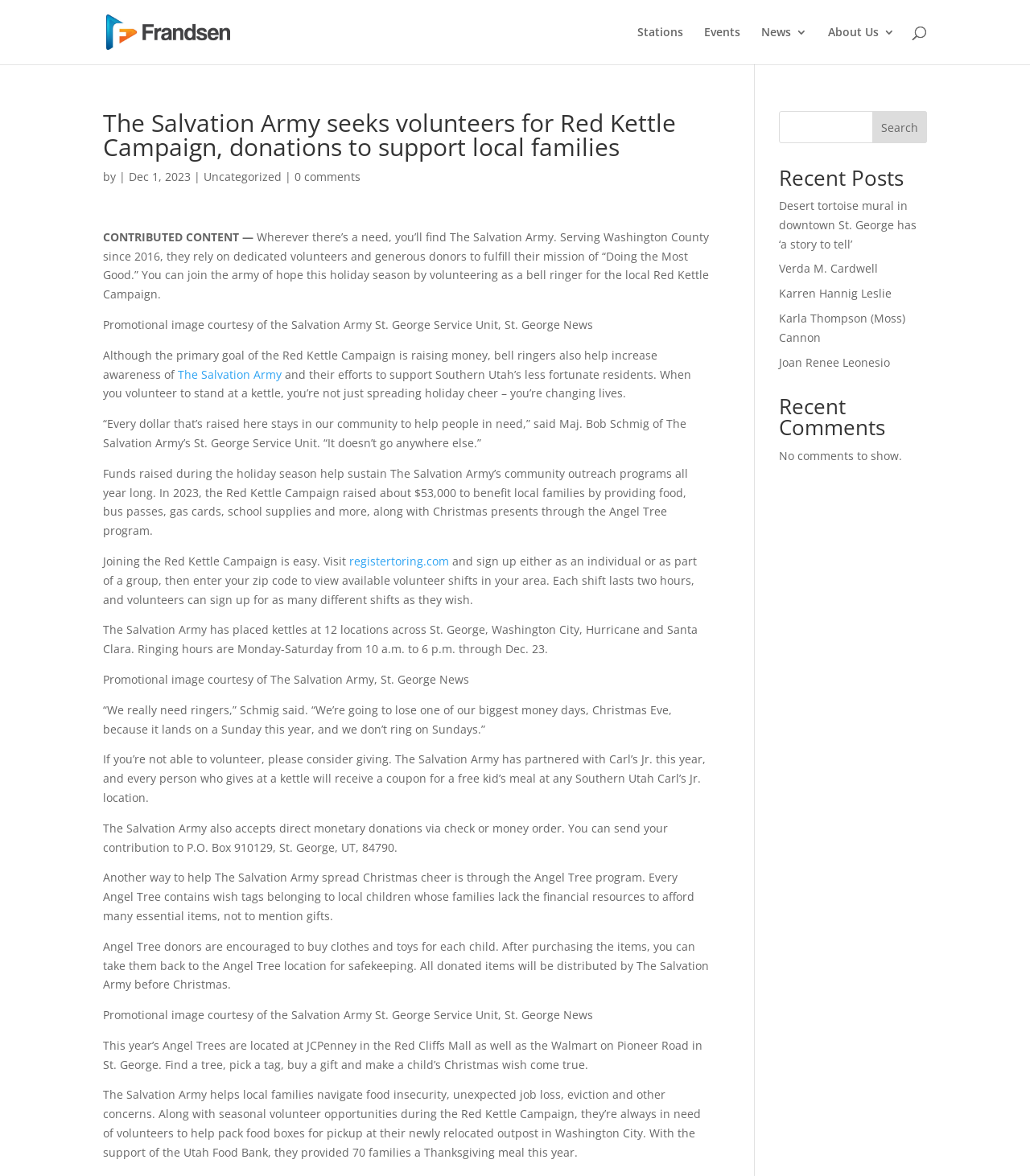What is the location of the Angel Tree program? Based on the screenshot, please respond with a single word or phrase.

JCPenney and Walmart